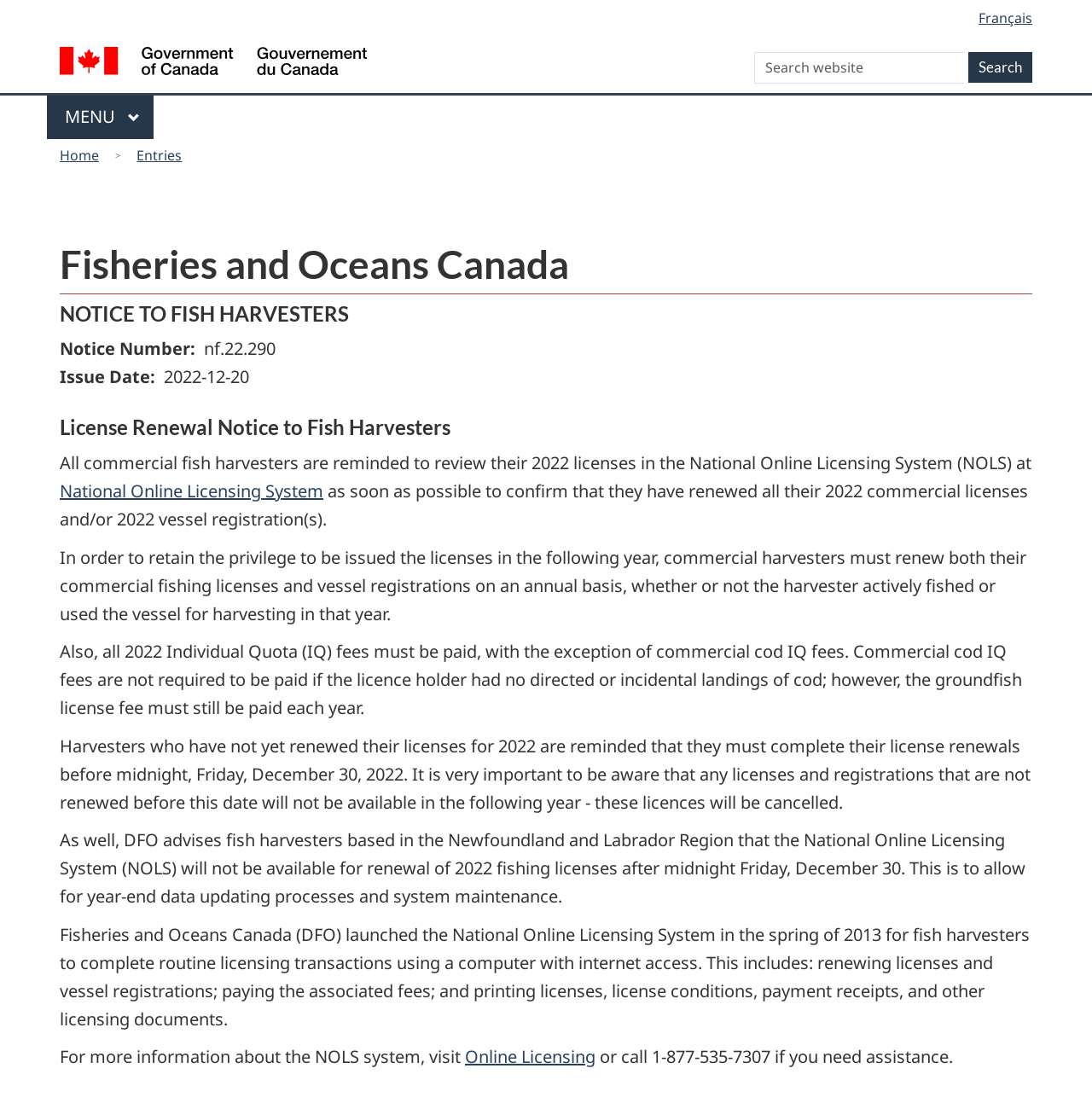Please identify the bounding box coordinates of the area that needs to be clicked to fulfill the following instruction: "Visit Online Licensing."

[0.426, 0.948, 0.545, 0.969]